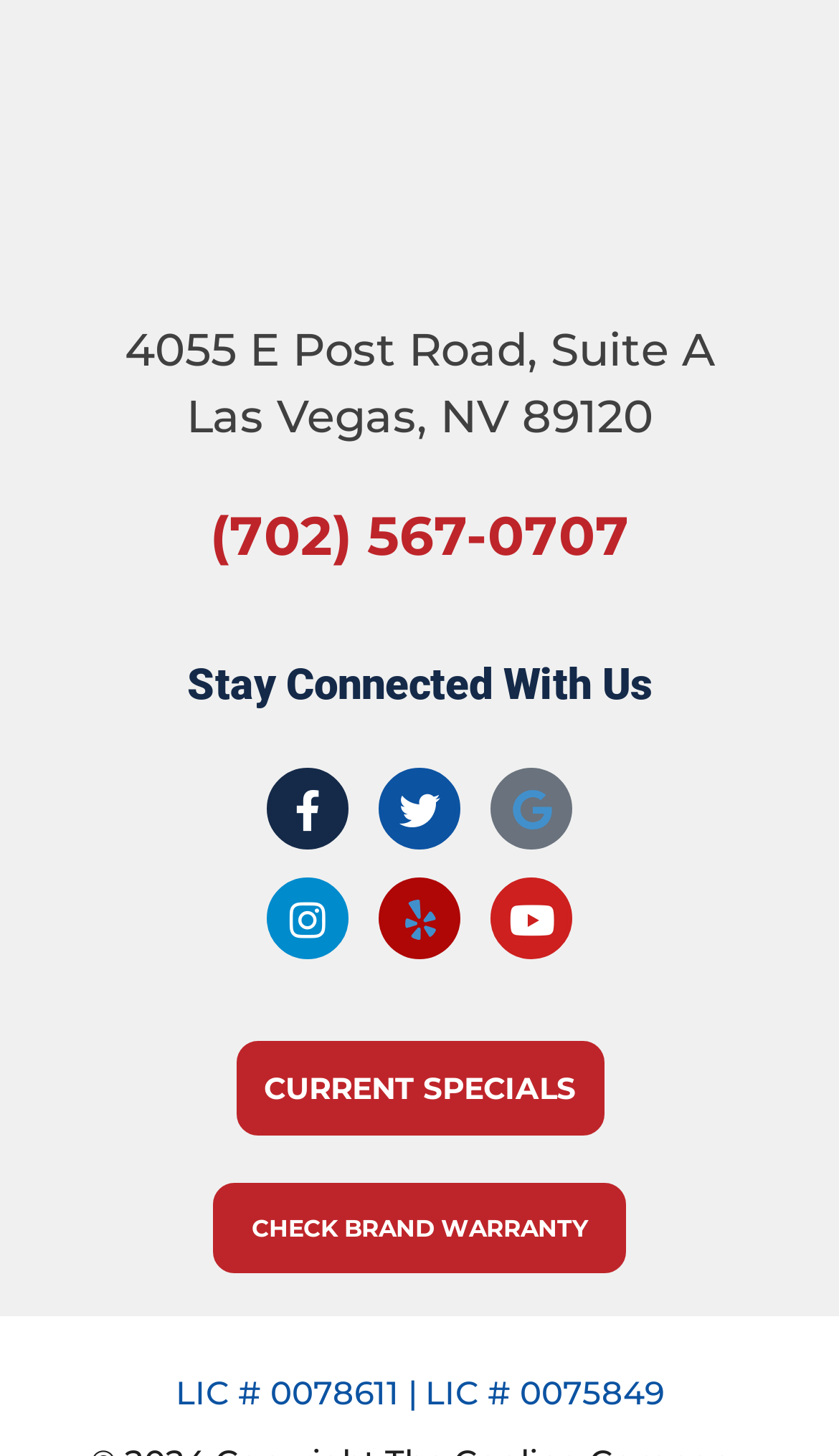Identify the bounding box coordinates necessary to click and complete the given instruction: "visit the Facebook page".

[0.318, 0.528, 0.415, 0.584]